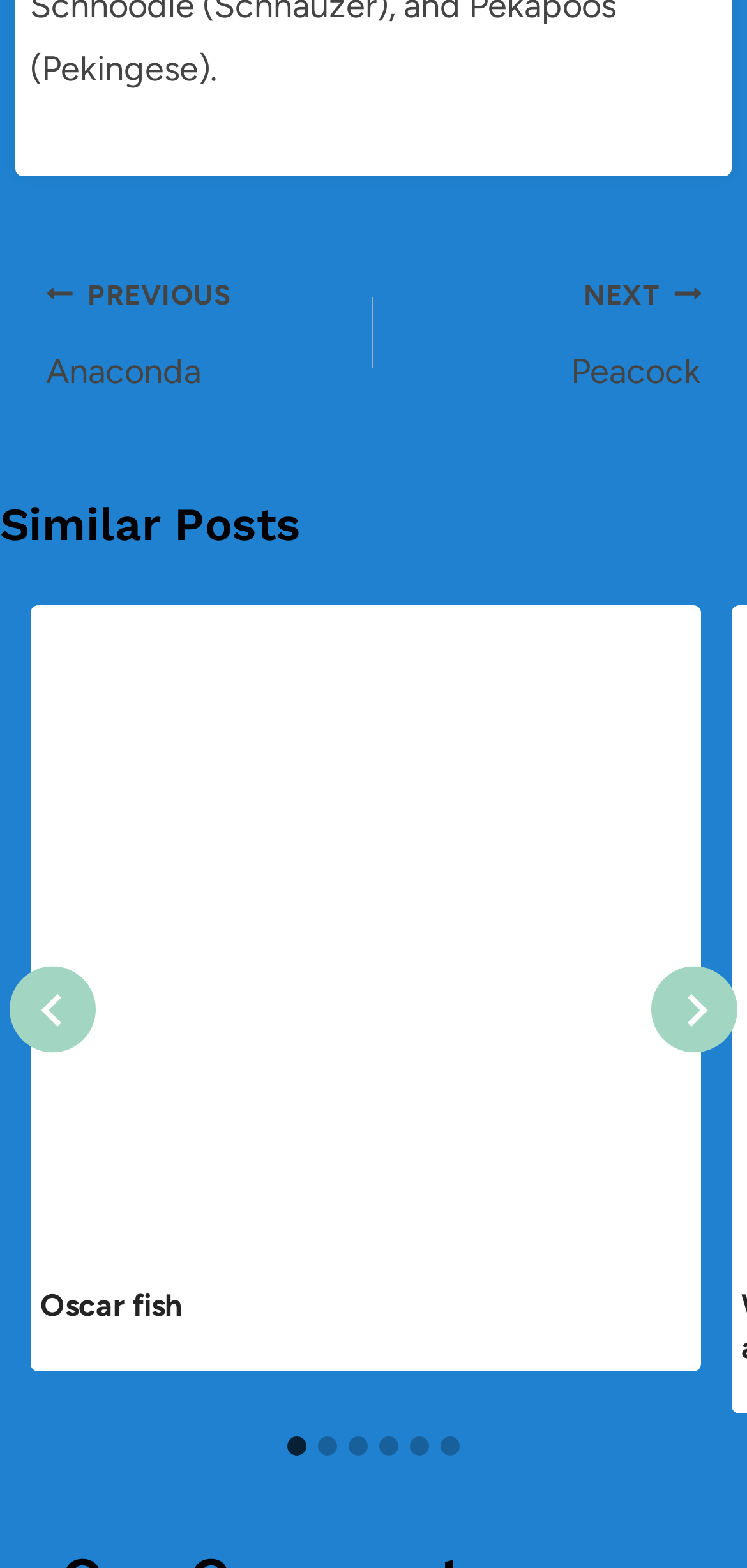Please identify the bounding box coordinates of the element that needs to be clicked to execute the following command: "Go to previous post". Provide the bounding box using four float numbers between 0 and 1, formatted as [left, top, right, bottom].

[0.062, 0.167, 0.5, 0.257]